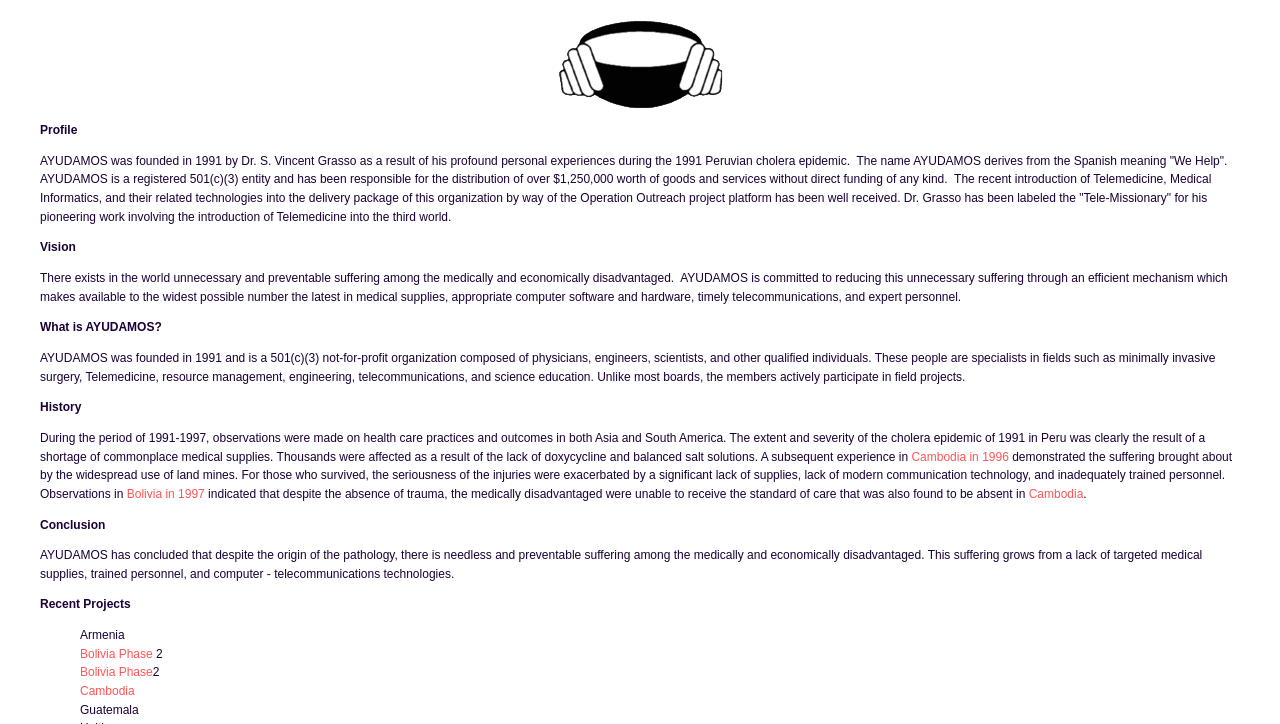Could you locate the bounding box coordinates for the section that should be clicked to accomplish this task: "View the details of the project in Bolivia Phase 2".

[0.062, 0.919, 0.119, 0.938]